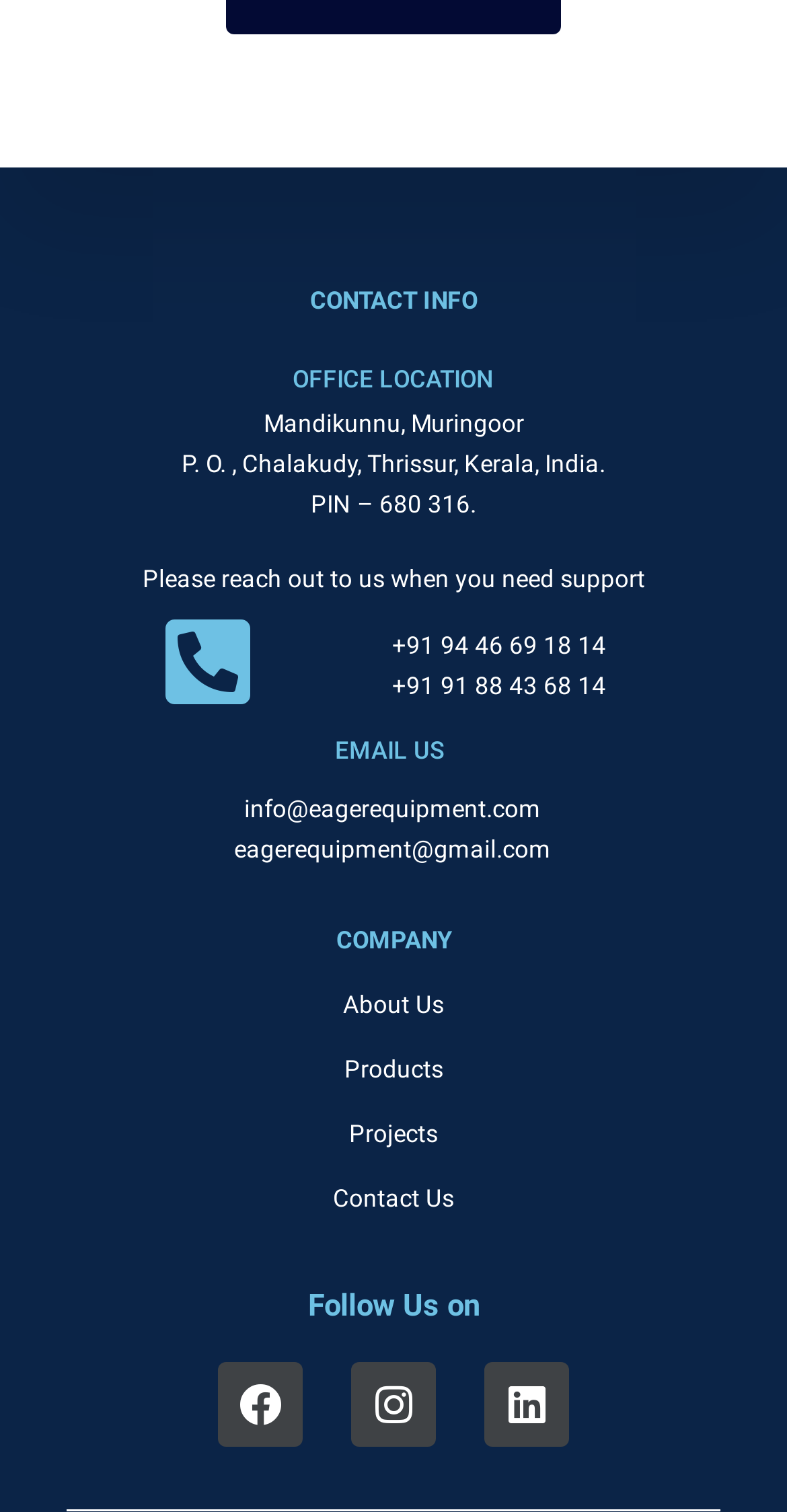Identify the bounding box coordinates of the region that should be clicked to execute the following instruction: "Send an email to info@eagerequipment.com".

[0.312, 0.526, 0.688, 0.544]